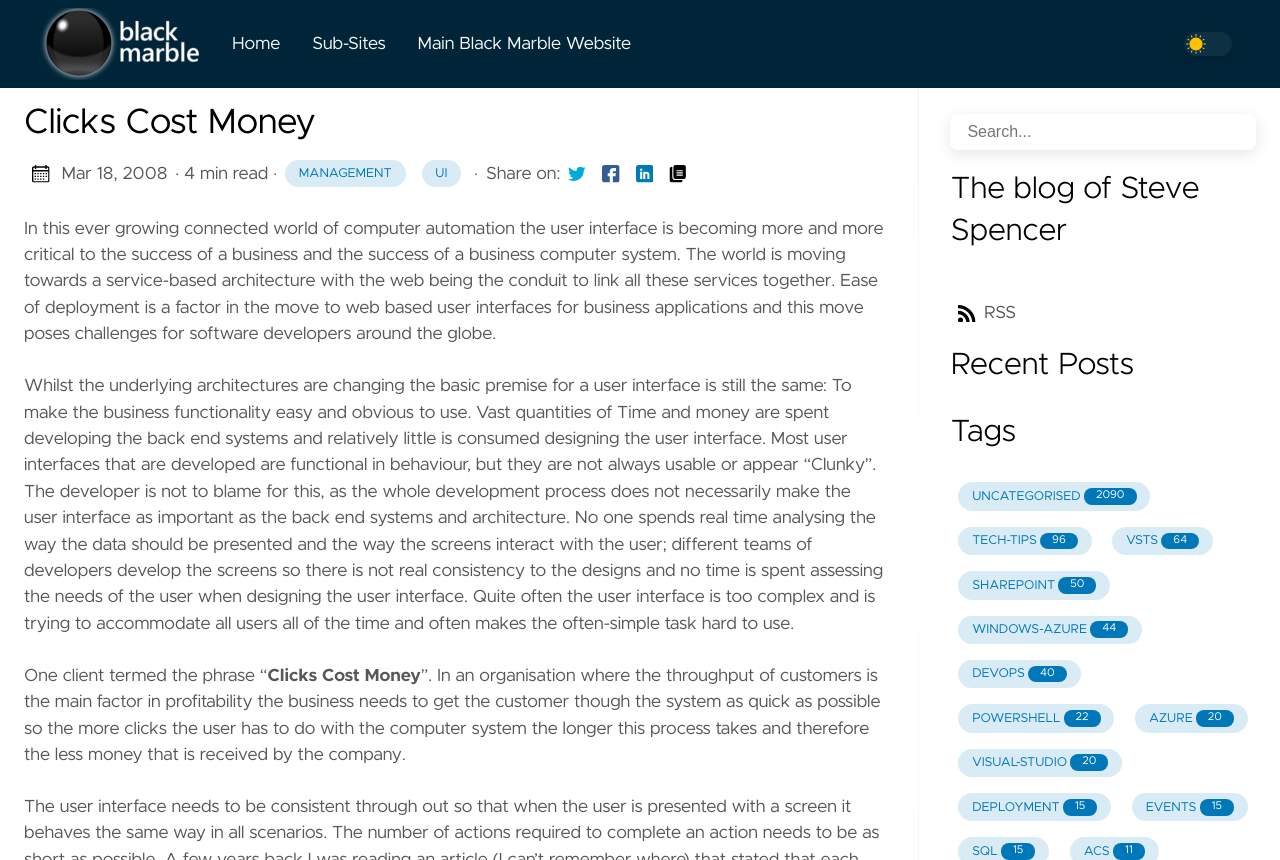Identify the bounding box coordinates of the part that should be clicked to carry out this instruction: "Share on Twitter".

[0.438, 0.187, 0.464, 0.217]